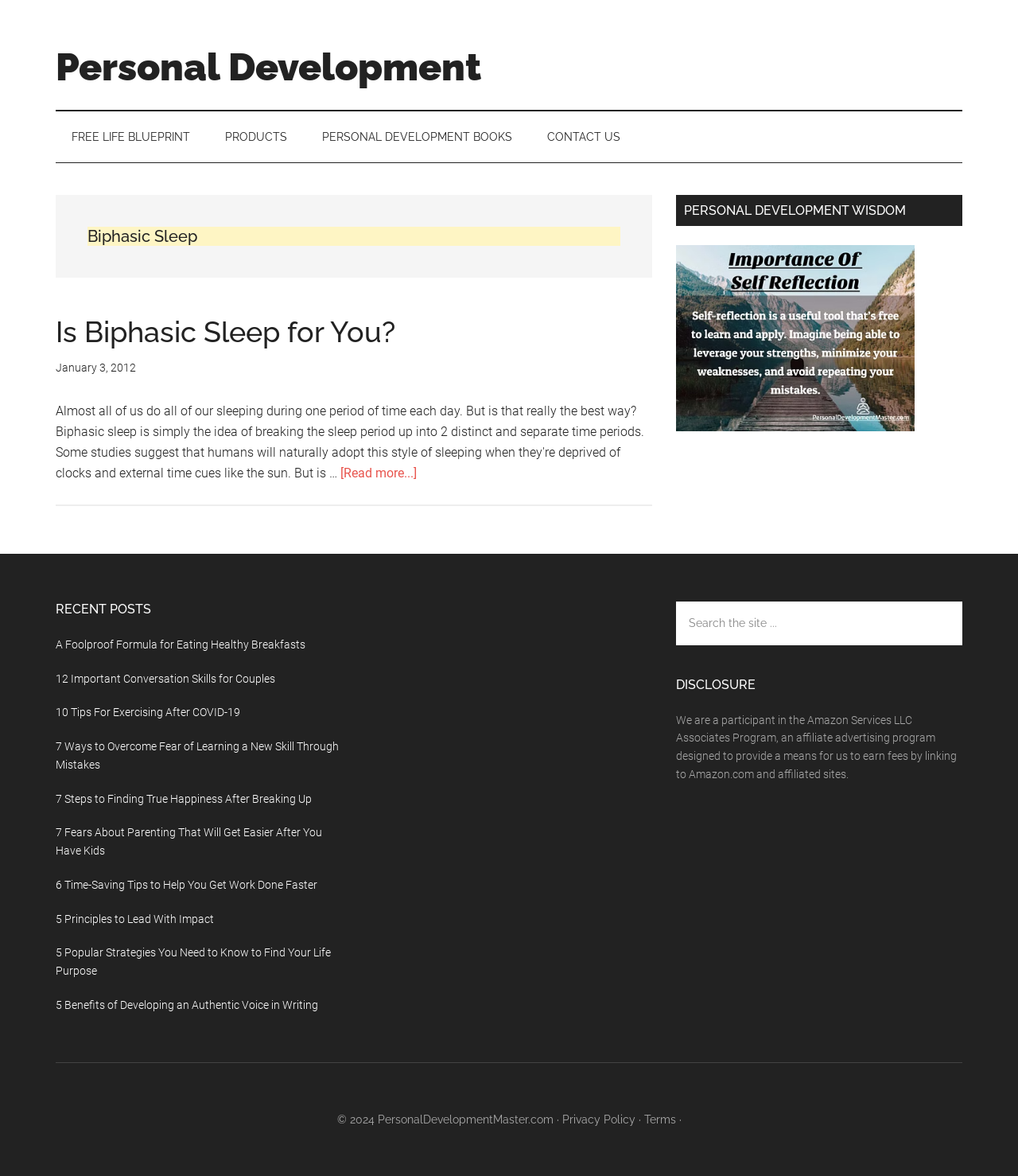Describe all the visual and textual components of the webpage comprehensively.

The webpage is about Biphasic Sleep, a topic related to personal development. At the top, there are four skip links to navigate to main content, secondary menu, primary sidebar, and footer. Below these links, there is a navigation menu with five links: Personal Development, FREE LIFE BLUEPRINT, PRODUCTS, PERSONAL DEVELOPMENT BOOKS, and CONTACT US.

The main content area is divided into two sections. On the left, there is an article titled "Is Biphasic Sleep for You?" with a heading, a link to read more, and a timestamp indicating it was published on January 3, 2012. Below this article, there are six links to recent posts, each with a title related to personal development, such as eating healthy breakfasts, conversation skills for couples, and overcoming fear of learning a new skill.

On the right side, there is a primary sidebar with a heading and three sections. The first section is titled "PERSONAL DEVELOPMENT WISDOM" and contains a link. The second section is titled "RECENT POSTS" and lists the same six links as on the left side. The third section is a search box with a button to search the site.

At the bottom of the page, there is a disclosure statement about the website's participation in the Amazon Services LLC Associates Program, followed by a copyright notice and links to the Privacy Policy and Terms.